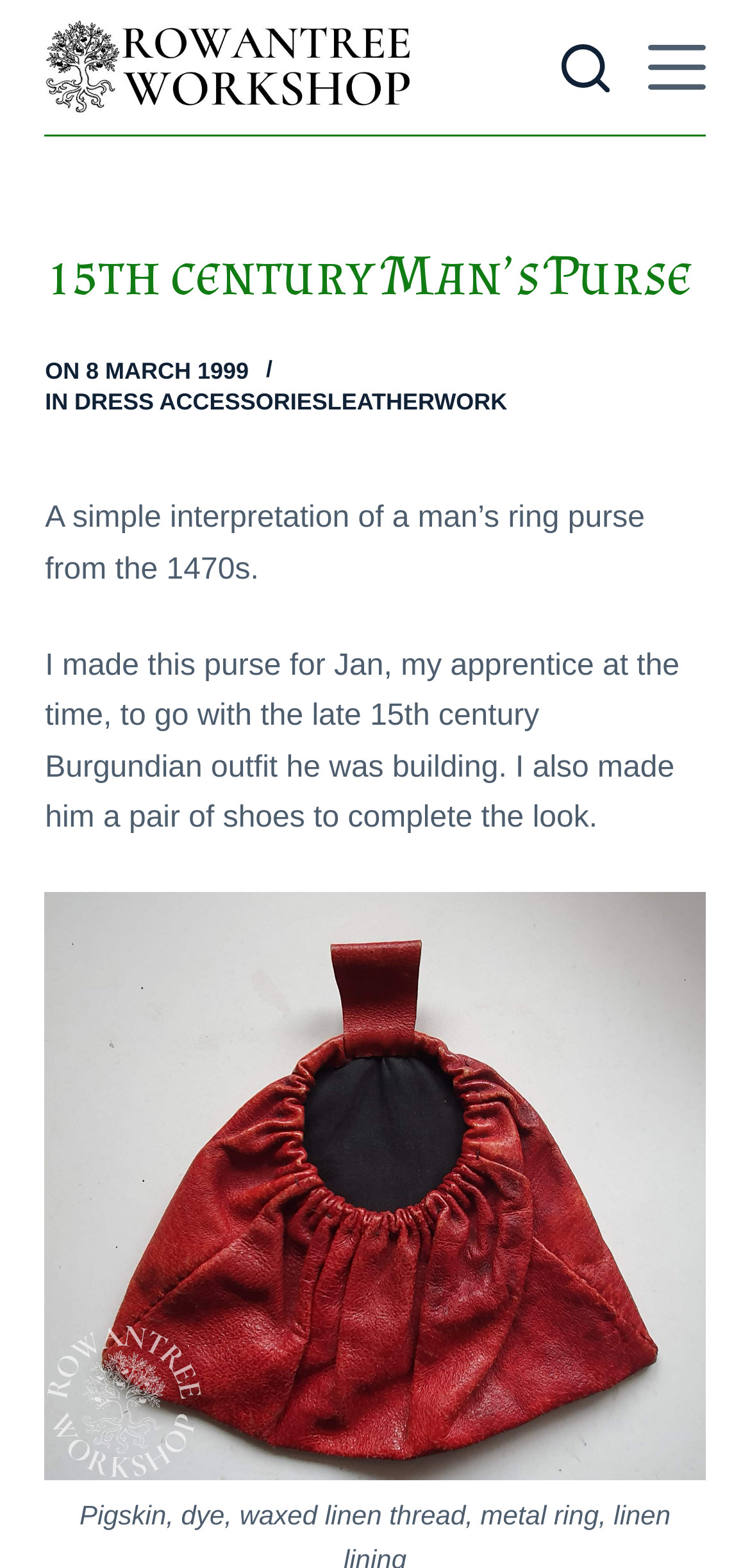Respond with a single word or phrase to the following question:
How many links are in the header?

3